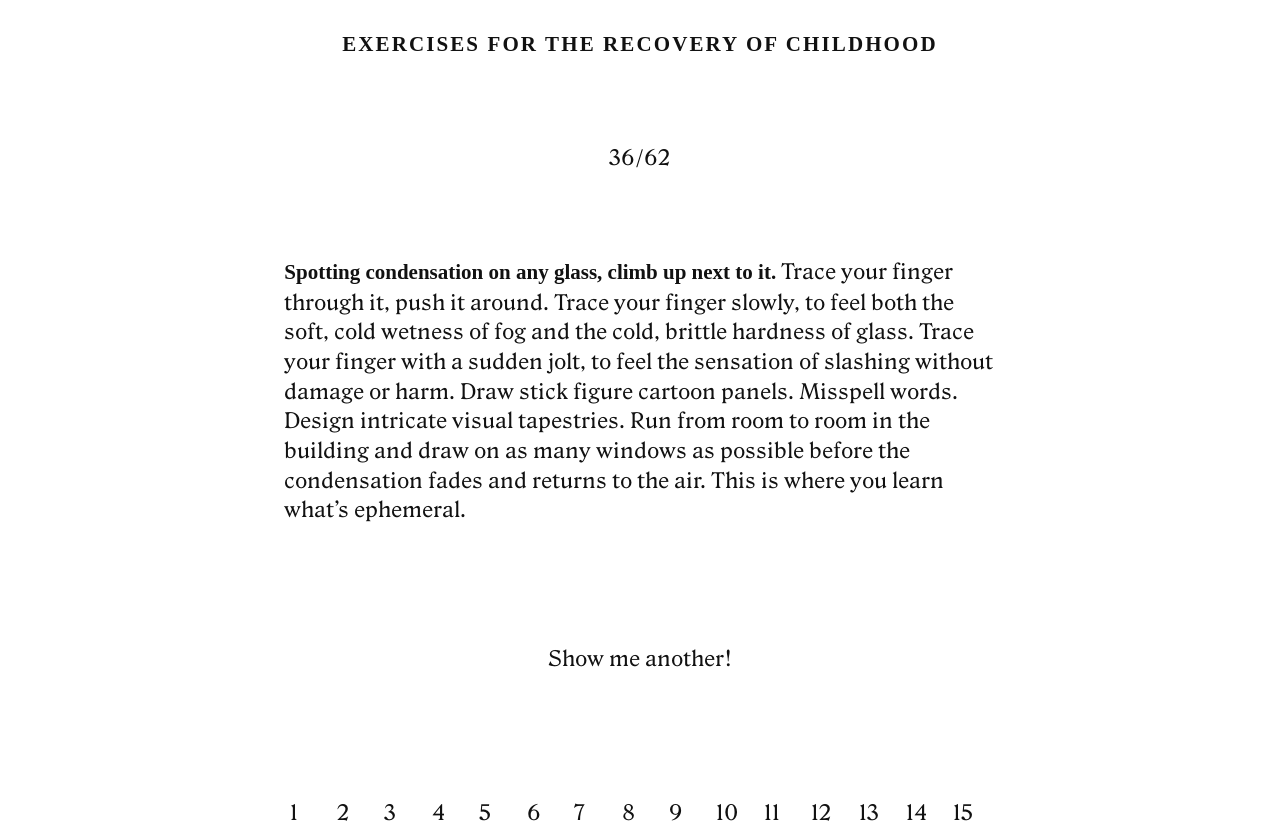Bounding box coordinates are to be given in the format (top-left x, top-left y, bottom-right x, bottom-right y). All values must be floating point numbers between 0 and 1. Provide the bounding box coordinate for the UI element described as: Facebook

None